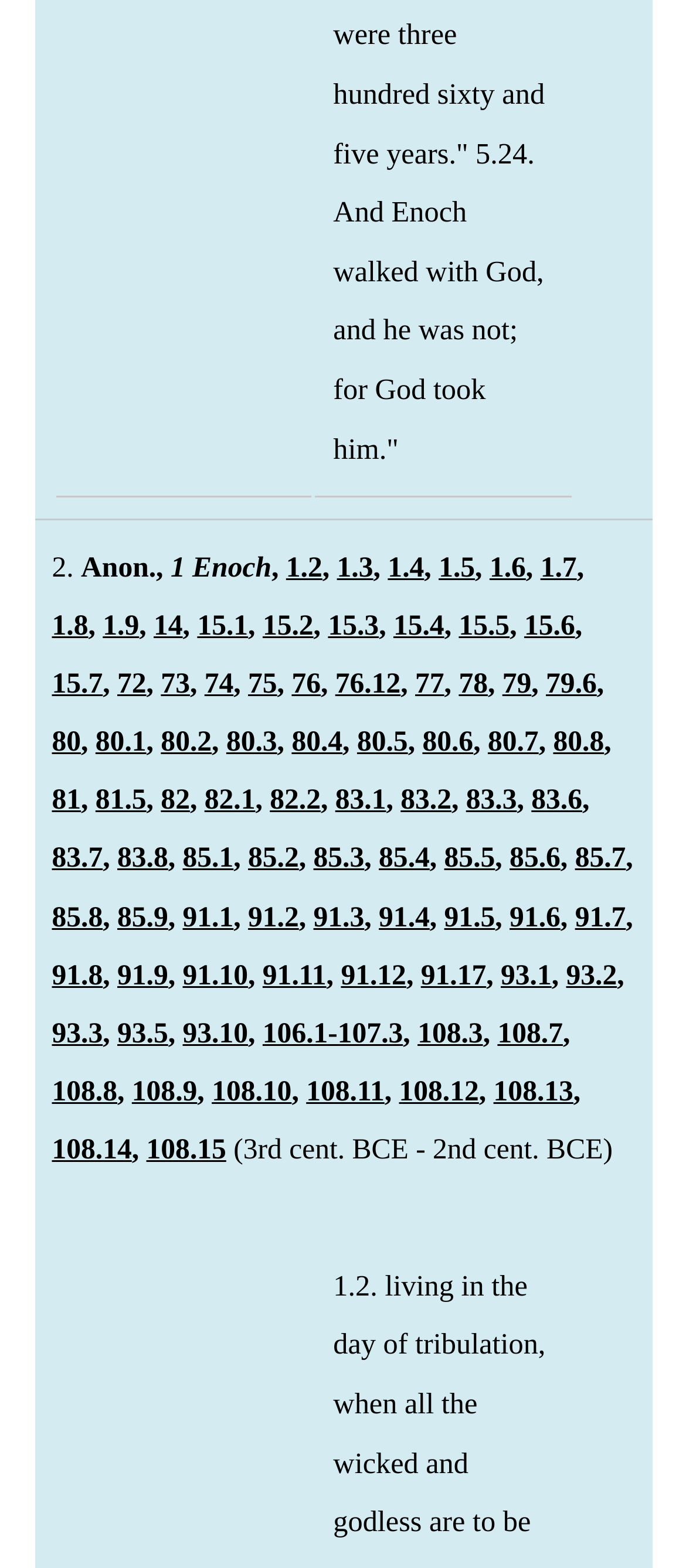What are the links on the top row?
Look at the image and answer with only one word or phrase.

1.2, 1.3, 1.4, 1.5, 1.6, 1.7, 1.8